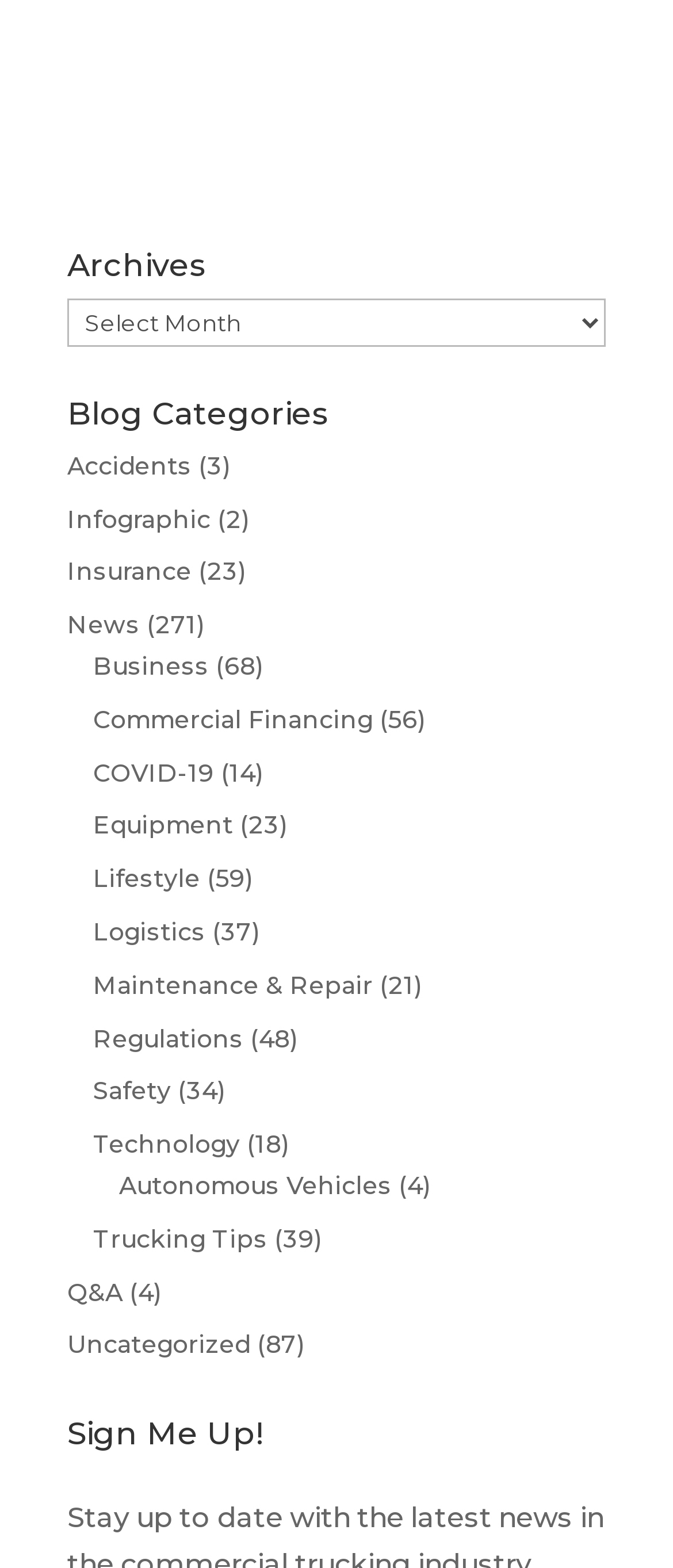Consider the image and give a detailed and elaborate answer to the question: 
What is the title of the section above the categories list?

I found the heading 'Archives' at [0.1, 0.159, 0.9, 0.19] which is above the list of categories.